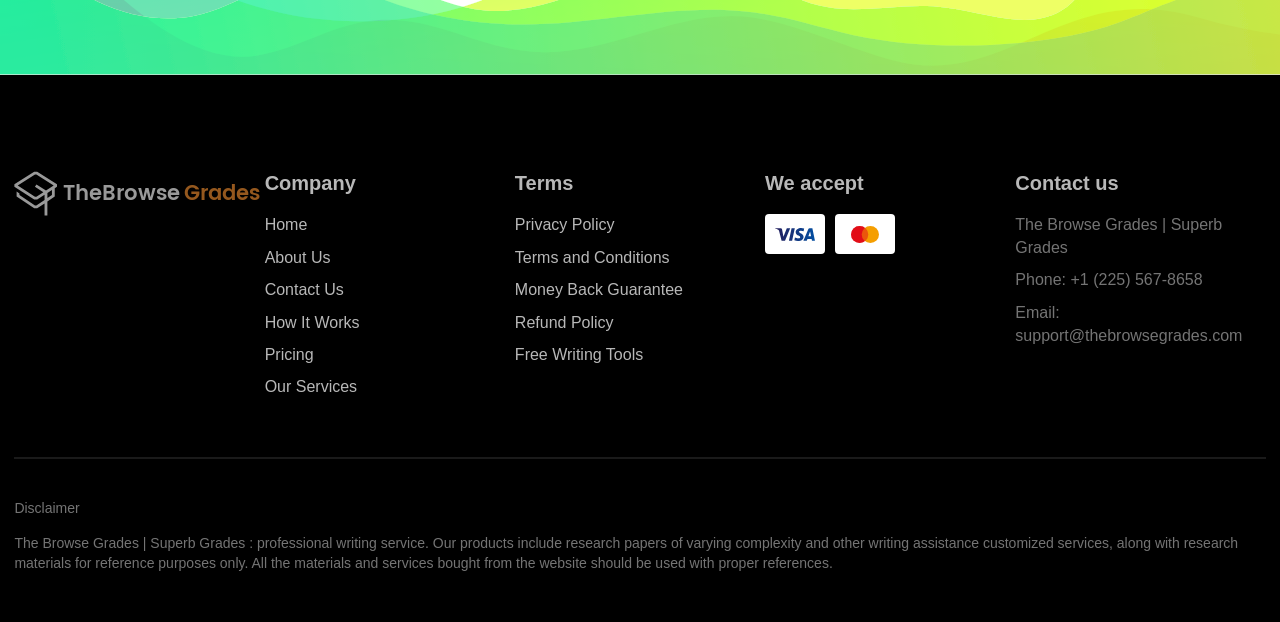Specify the bounding box coordinates of the area to click in order to execute this command: 'Browse the Free Writing Tools'. The coordinates should consist of four float numbers ranging from 0 to 1, and should be formatted as [left, top, right, bottom].

[0.402, 0.556, 0.503, 0.587]